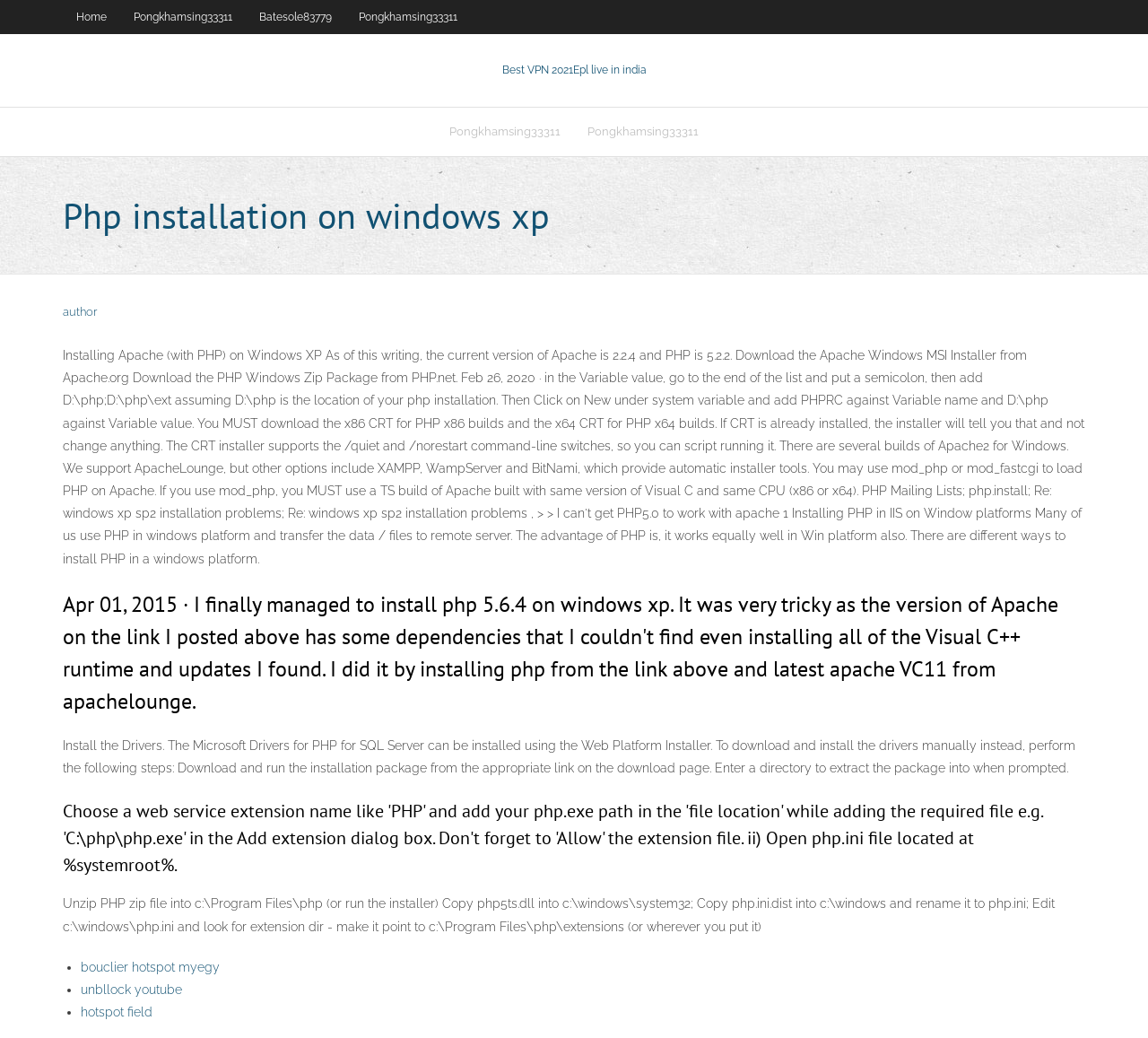What is the version of PHP installed on Windows XP?
Carefully analyze the image and provide a thorough answer to the question.

The answer can be found by reading the heading element that says 'Php installation on windows xp', and then looking at the paragraph that starts with 'I finally managed to install php 5.6.4 on windows xp', which specifies the version of PHP installed.